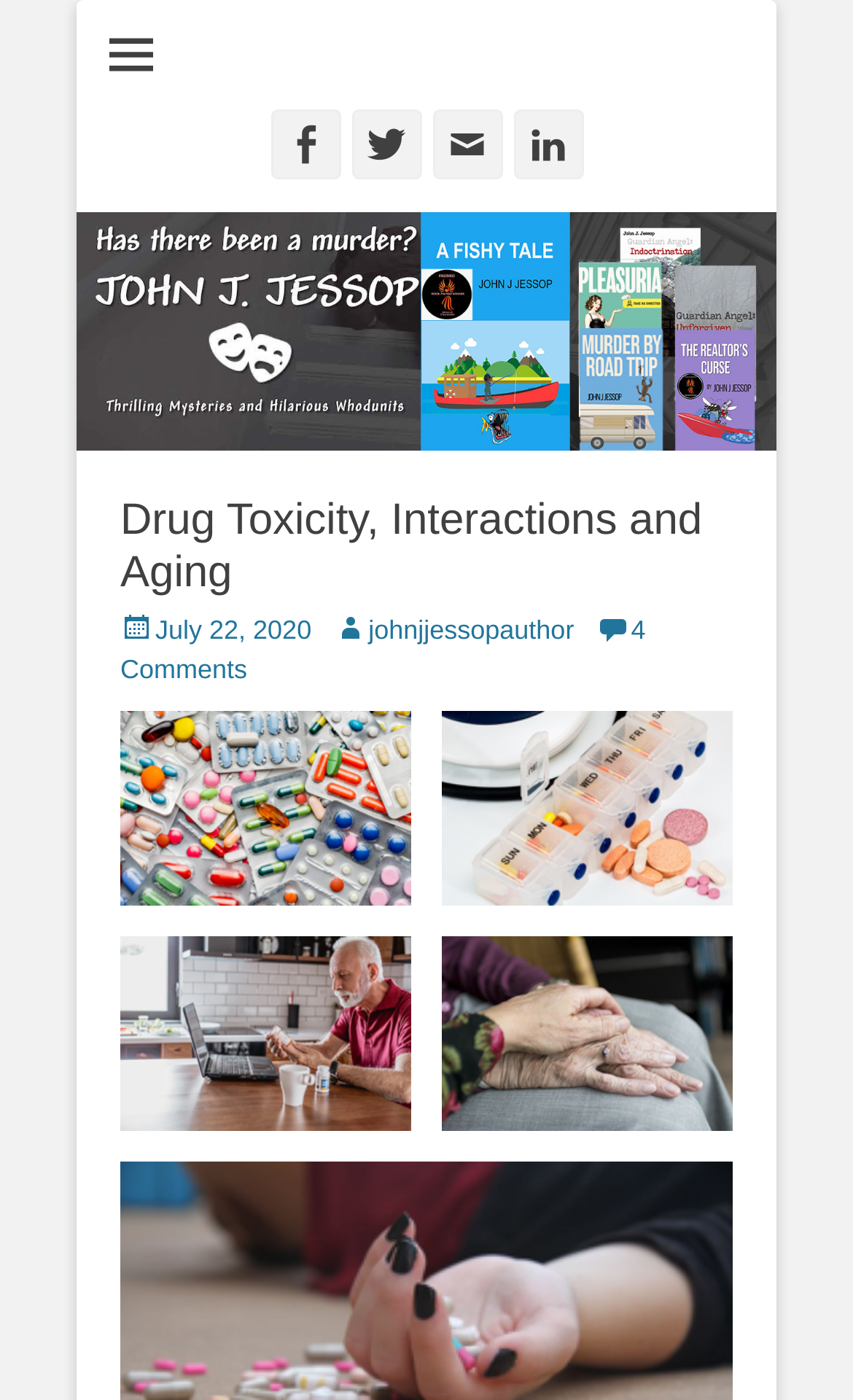Provide a short answer using a single word or phrase for the following question: 
What is the date of the post?

July 22, 2020